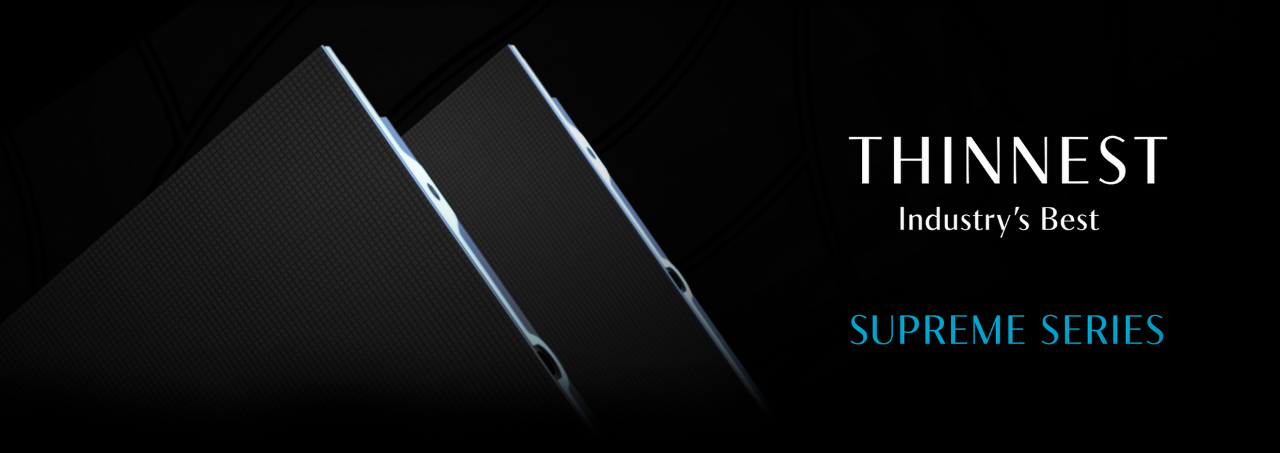What is the claim made about the product's thinness?
Using the image as a reference, give an elaborate response to the question.

The bold text stating 'THINNEST' underscores the product's premium positioning in the market, emphasizing its cutting-edge design and superior thinness.